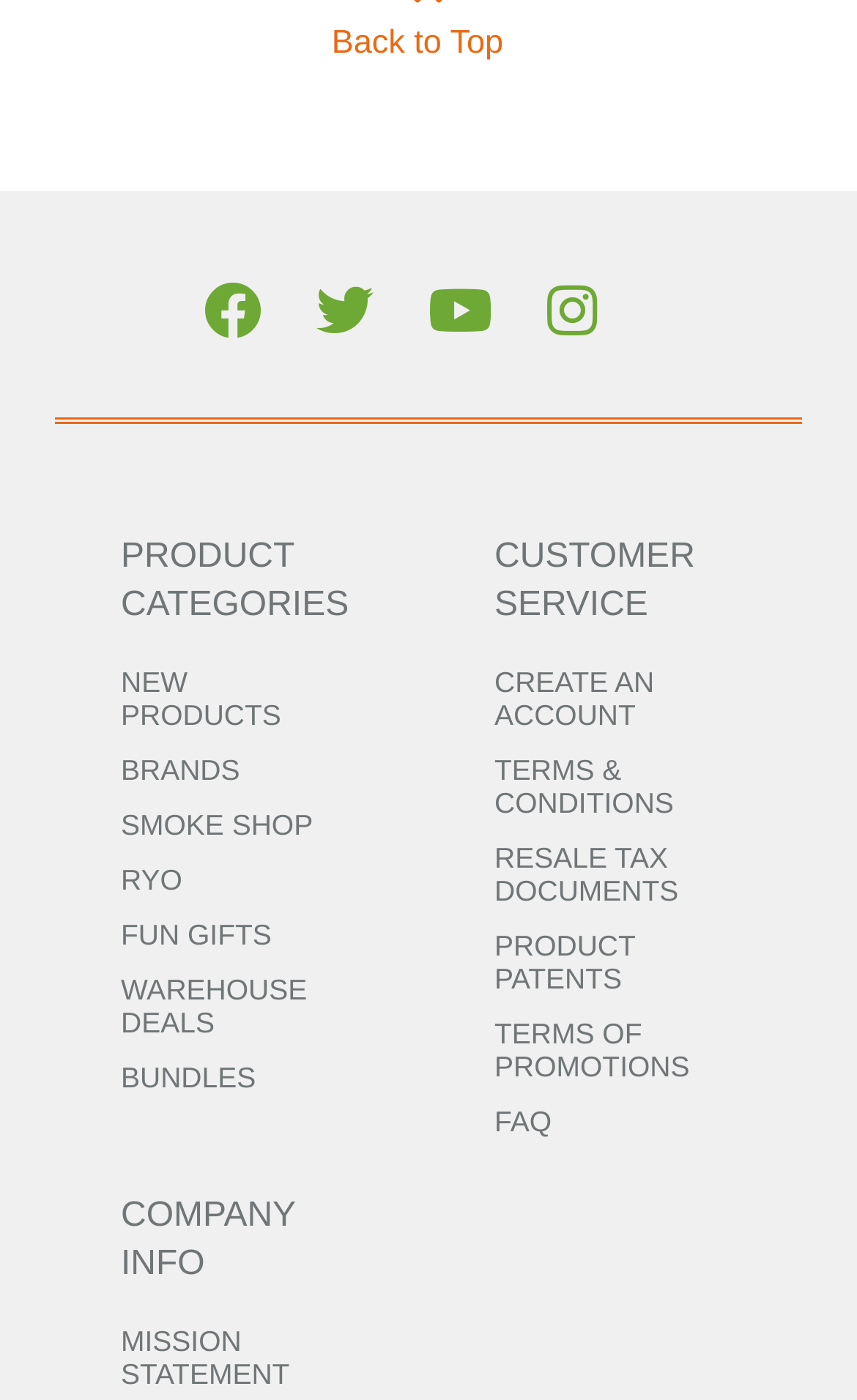Please reply with a single word or brief phrase to the question: 
How many product categories are listed?

8